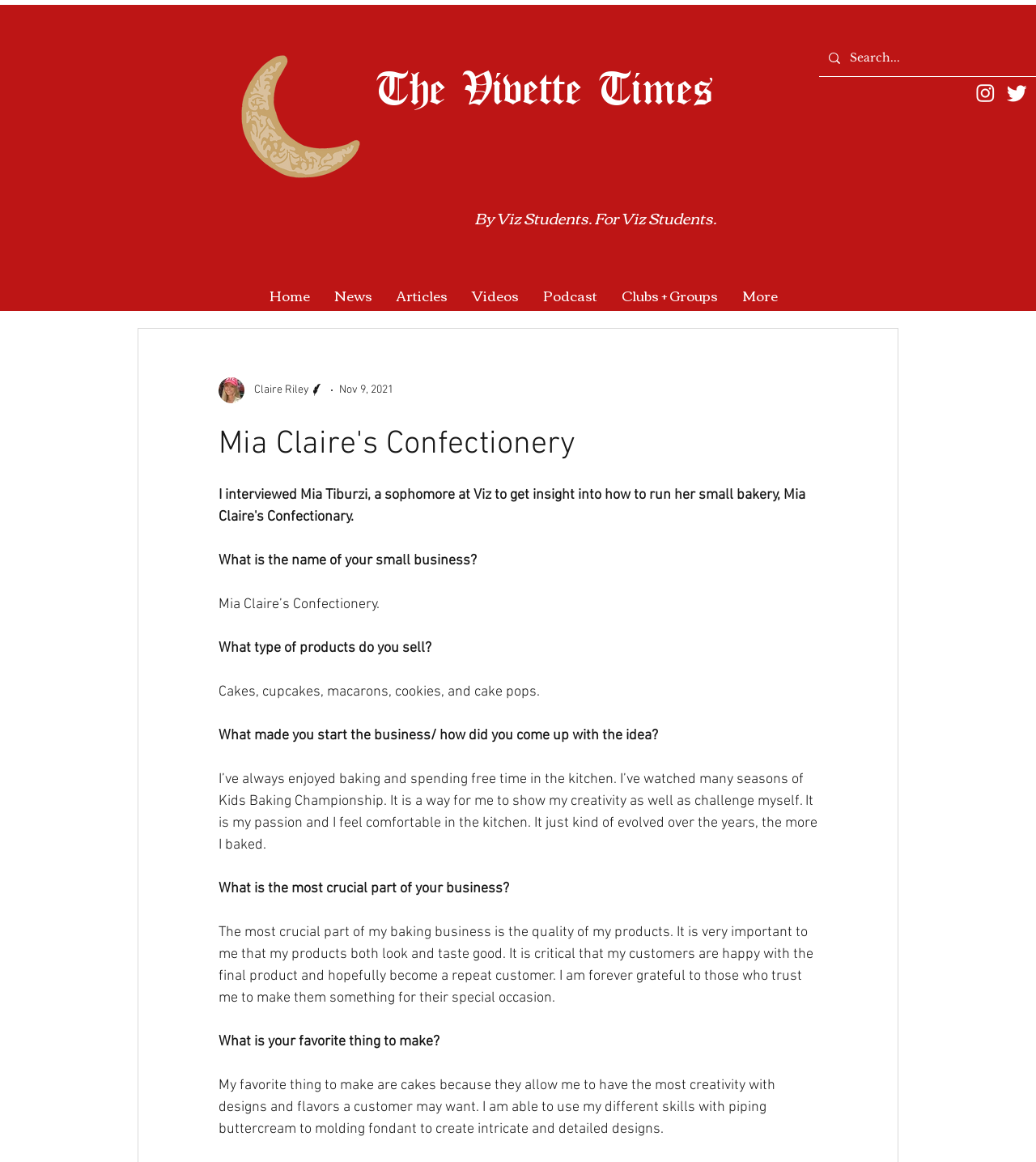Find the primary header on the webpage and provide its text.

Mia Claire's Confectionery